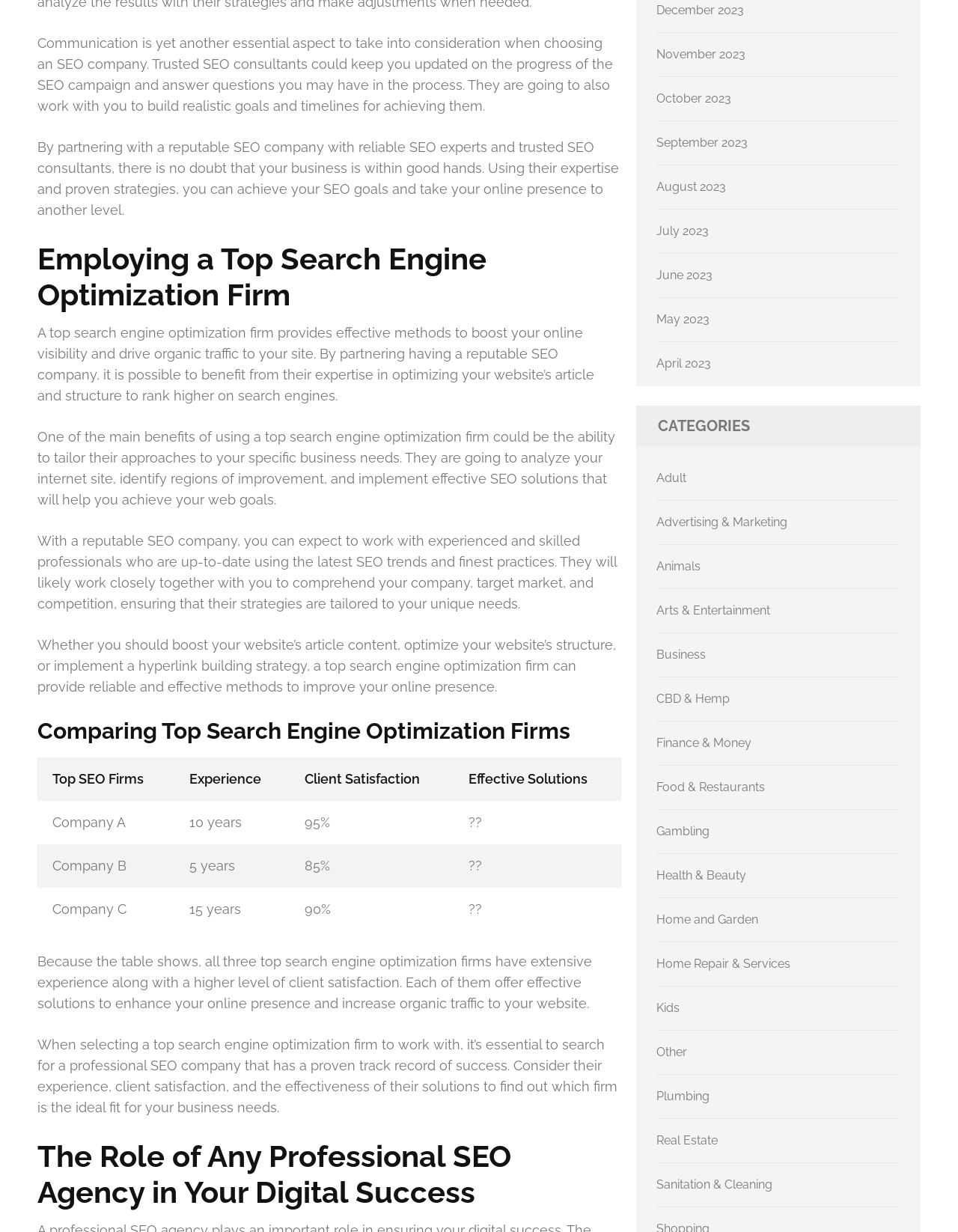What are the factors to consider when selecting a top SEO firm?
Analyze the screenshot and provide a detailed answer to the question.

The webpage suggests that when selecting a top SEO firm, it's essential to consider factors such as the firm's experience, client satisfaction, and the effectiveness of their solutions.